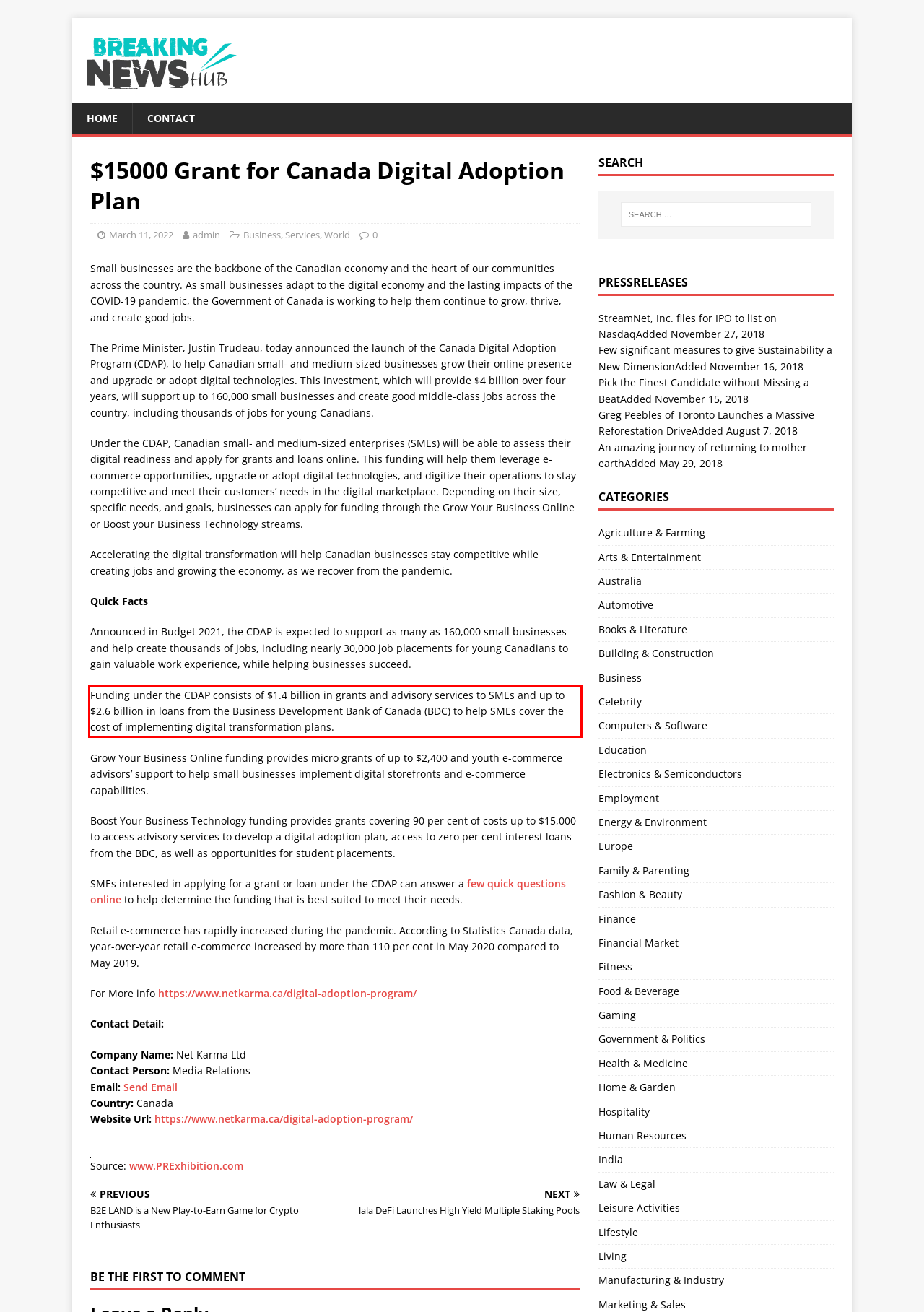Analyze the webpage screenshot and use OCR to recognize the text content in the red bounding box.

Funding under the CDAP consists of $1.4 billion in grants and advisory services to SMEs and up to $2.6 billion in loans from the Business Development Bank of Canada (BDC) to help SMEs cover the cost of implementing digital transformation plans.